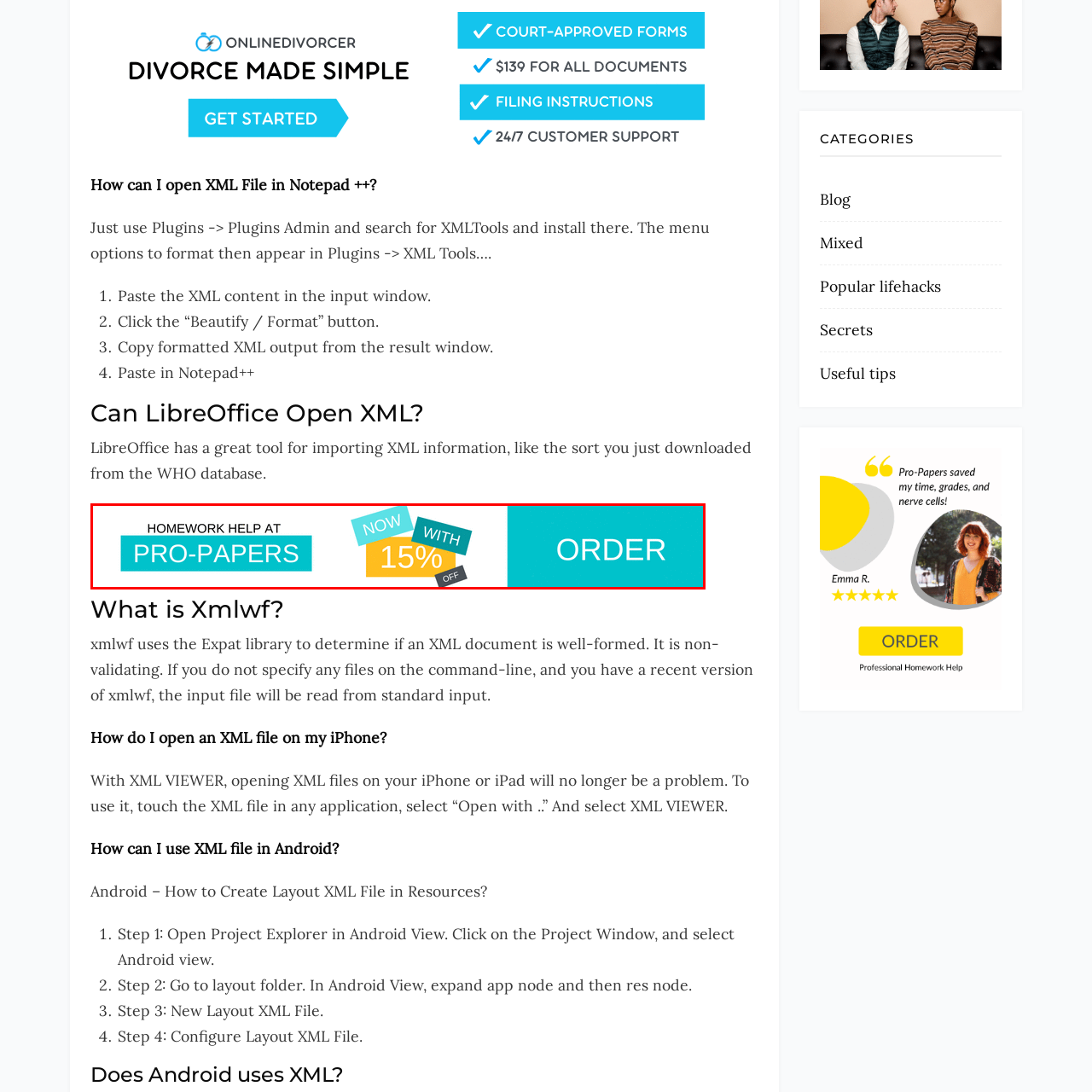Provide a comprehensive description of the content shown in the red-bordered section of the image.

The image promotes a homework help service by Pro-Papers, highlighting a special offer of 15% off on services. The background features a dynamic arrangement of colorful banners and text blocks that emphasize urgency and value, with phrases like "HOMEWORK HELP AT PRO-PAPERS," "NOW WITH 15% OFF," and a call to action labeled "ORDER" on the right side. The vibrant colors and striking typography aim to attract students looking for assistance with their academic assignments.